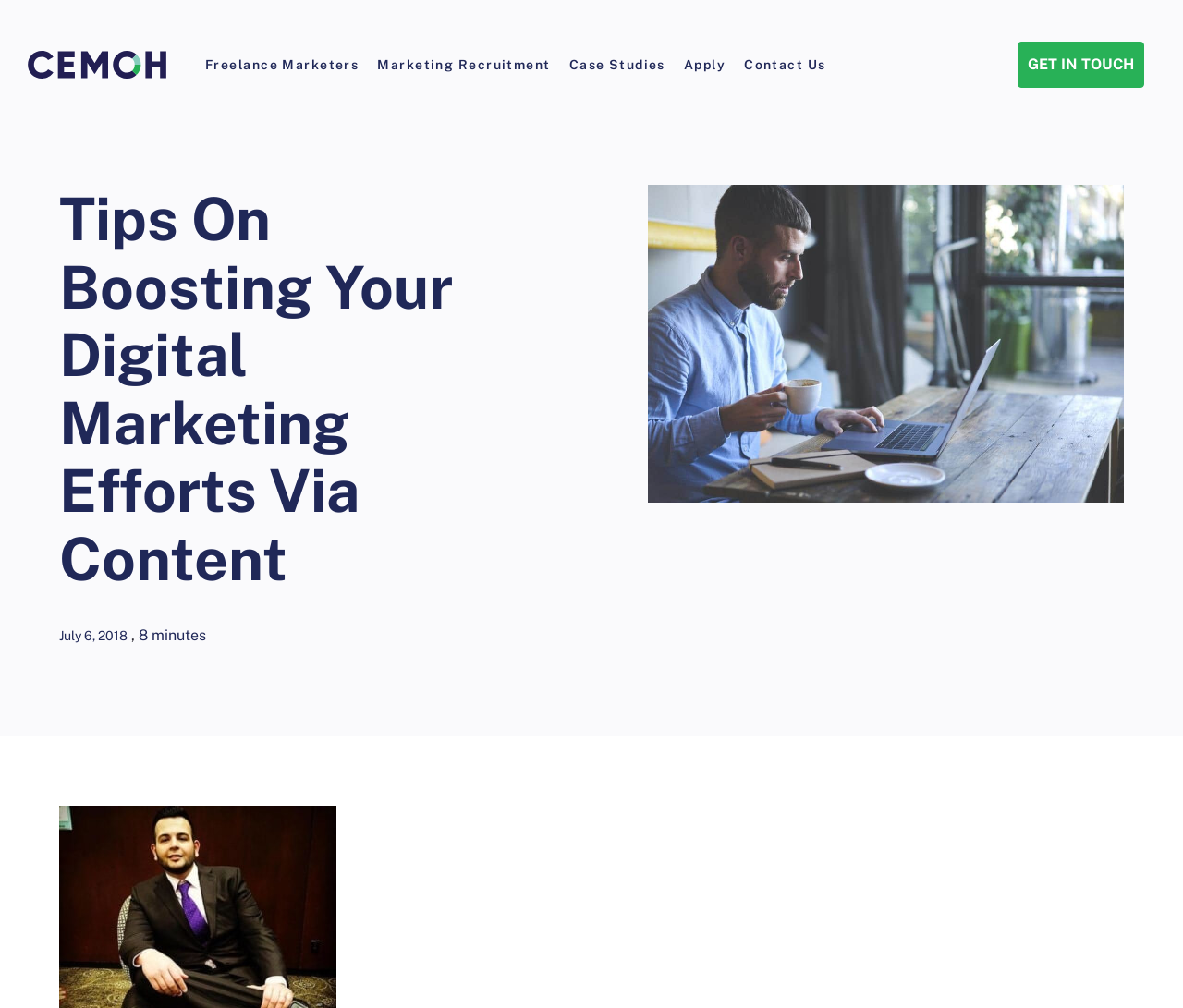Give a one-word or one-phrase response to the question: 
How many images are on the webpage?

2